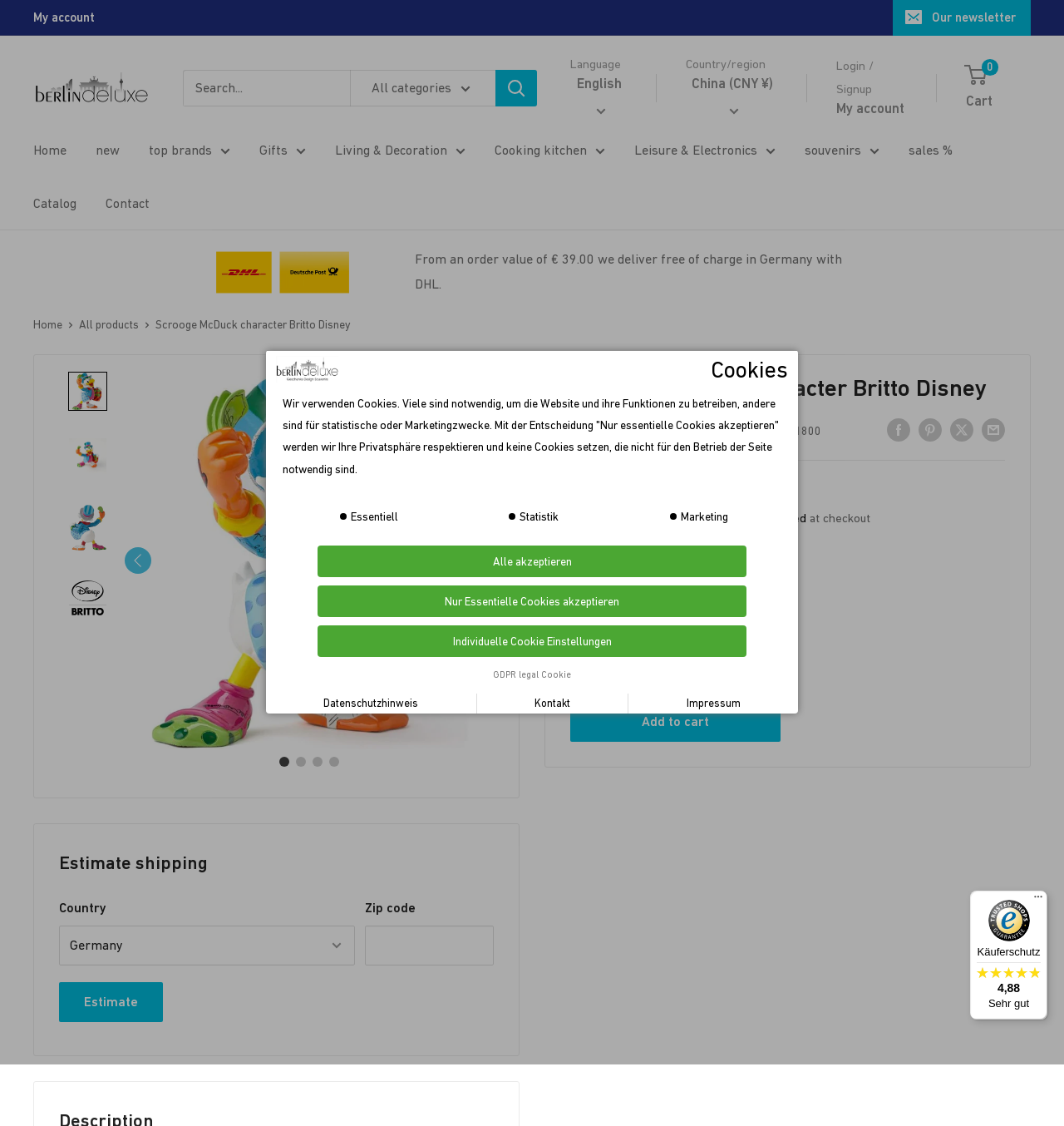Generate a comprehensive description of the contents of the webpage.

This webpage is an online shop selling Romero Britto Disney figures, specifically Scrooge McDuck figures. At the top left corner, there is a link to "My account" and a button to subscribe to the newsletter. Next to it is the shop's logo, "berlindeluxe-shop", which is also a link. On the top right corner, there is a search bar with a textbox and a search button. Below the search bar, there are links to various categories, including "All categories", "Home", "new", "top brands", "Gifts", "Living & Decoration", "Cooking kitchen", "Leisure & Electronics", "souvenirs", and "sales %".

In the middle of the page, there is a breadcrumb navigation showing the current page's location, which is "Home" > "All products" > "Scrooge McDuck character Britto Disney". Below the breadcrumb, there are four buttons with images of Scrooge McDuck figures, each with a different pose. Next to these buttons, there are two large images of Scrooge McDuck figures.

On the right side of the page, there is a section with product details, including the product name, "Scrooge McDuck character Britto Disney", and a heading with the same name. Below the heading, there are links to share the product on Facebook, Pinterest, Twitter, and by email. There is also a table with product information, including the price, stock status, and delivery time. The price is ¥400.00, and the product is in stock. The delivery time is 2-4 working days.

Below the product information table, there is a button to add the product to the cart. Further down, there is a section to estimate shipping costs, where users can select their country and enter their zip code to get an estimate.